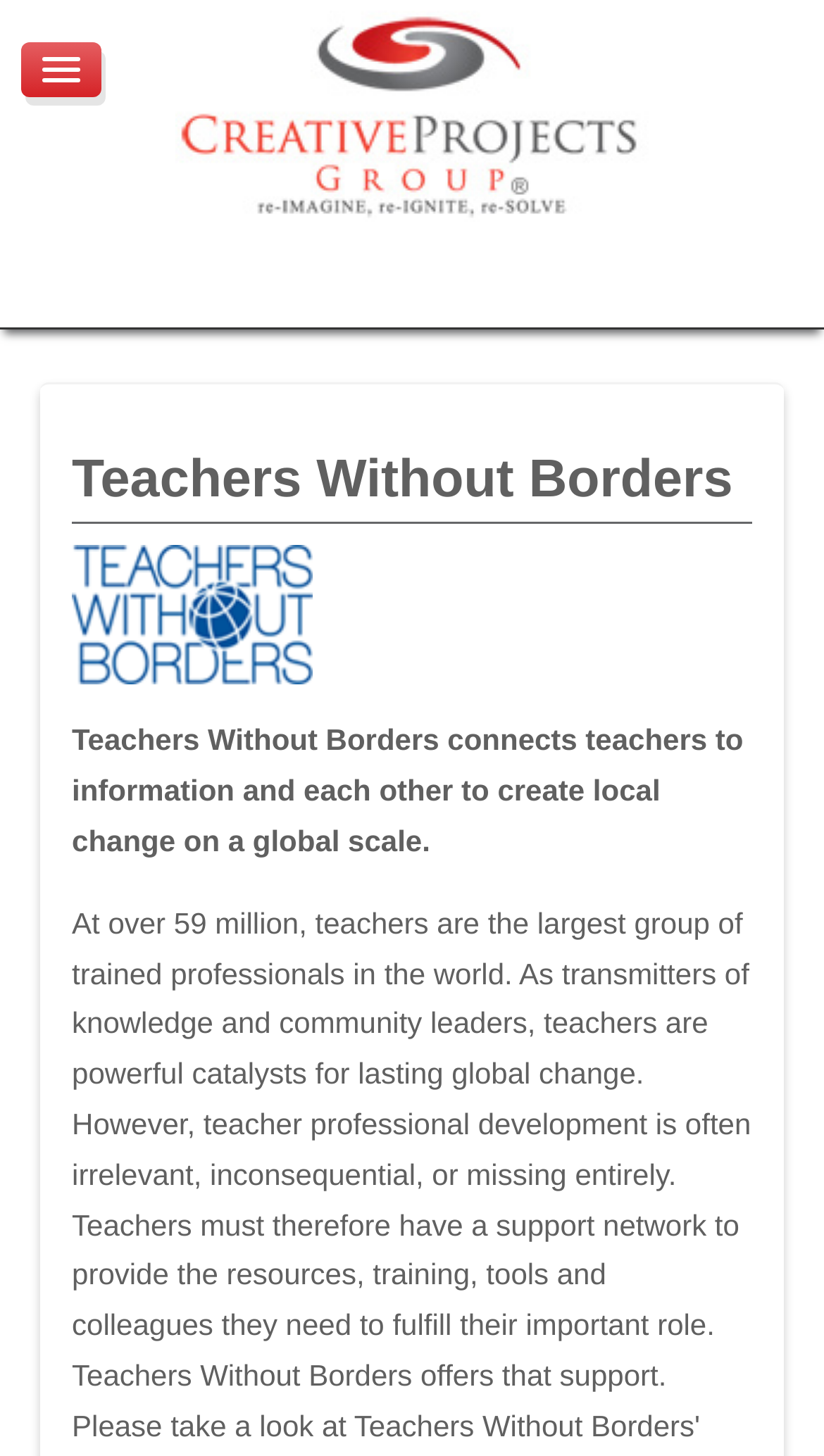What is the purpose of the organization?
Provide an in-depth and detailed answer to the question.

I found this answer by reading the StaticText element that describes the organization's purpose, which states that 'Teachers Without Borders connects teachers to information and each other to create local change on a global scale'.